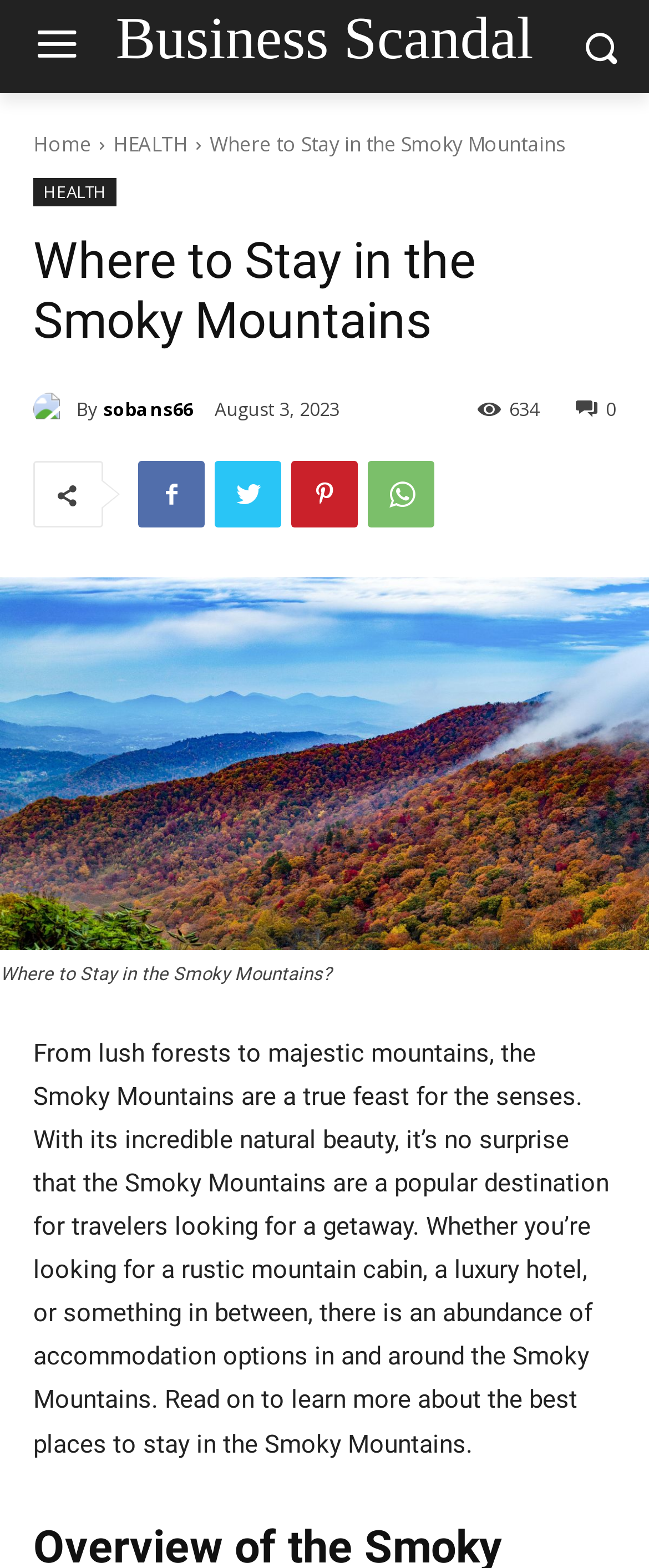Find the bounding box coordinates for the area that should be clicked to accomplish the instruction: "Check the date of the article".

[0.331, 0.253, 0.523, 0.269]